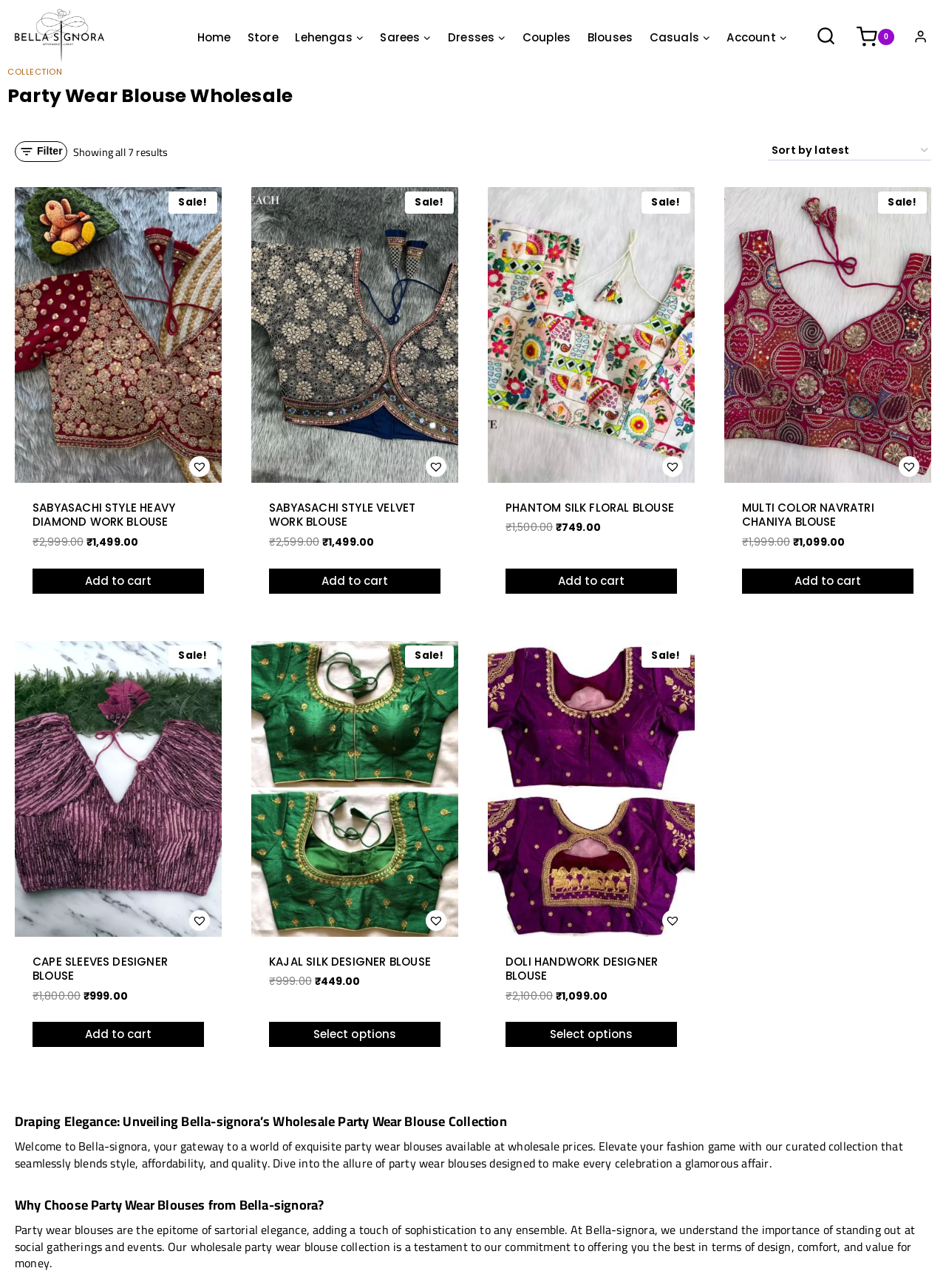What is the brand name of the website?
Please answer the question as detailed as possible.

I determined the brand name by looking at the logo at the top left corner of the webpage, which is an image with the text 'Bella-signora-logo'. This logo is likely to represent the brand identity of the website.